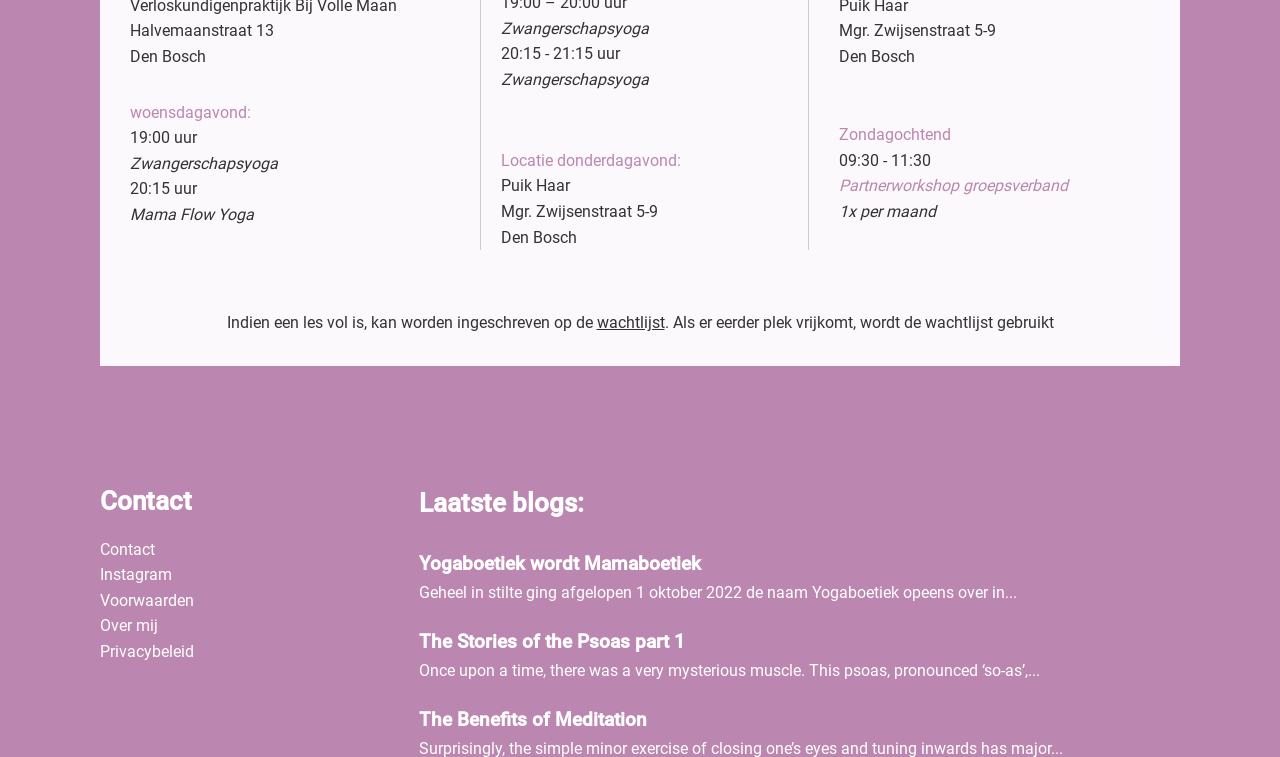Kindly determine the bounding box coordinates for the area that needs to be clicked to execute this instruction: "Click the 'Yogaboetiek wordt Mamaboetiek' link".

[0.328, 0.729, 0.548, 0.759]